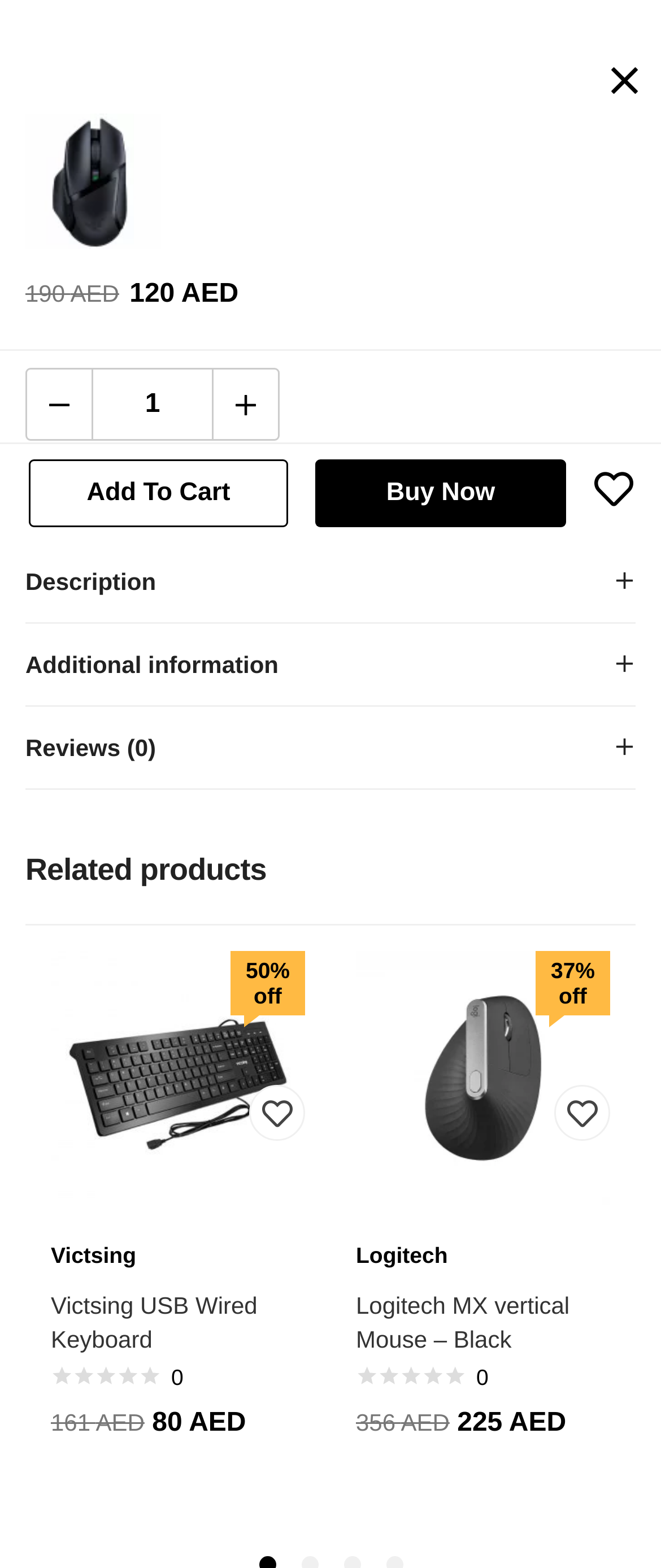Find the bounding box coordinates of the clickable area required to complete the following action: "Add to cart".

[0.041, 0.292, 0.438, 0.337]